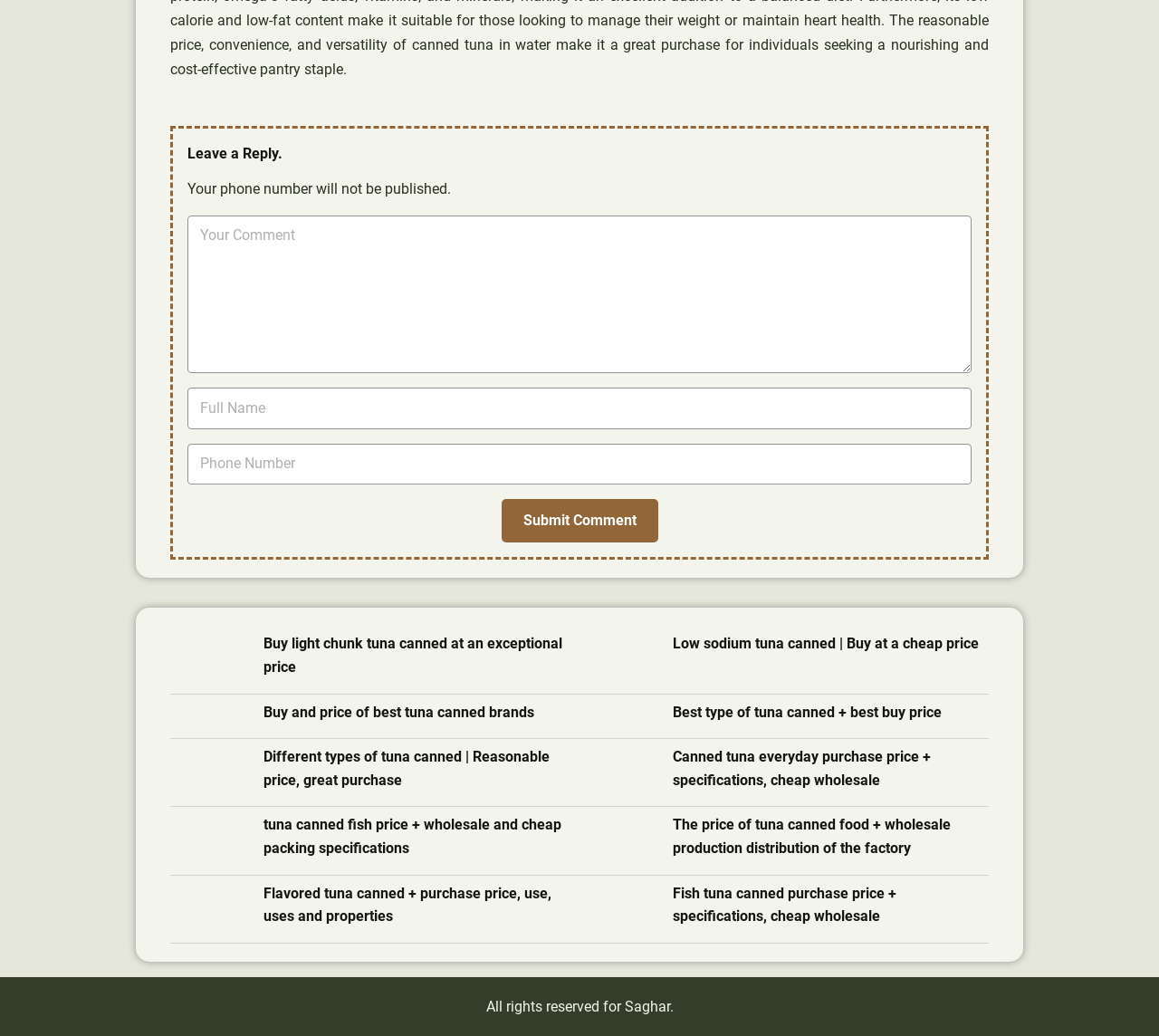Please specify the bounding box coordinates of the region to click in order to perform the following instruction: "Leave a comment".

[0.162, 0.208, 0.838, 0.36]